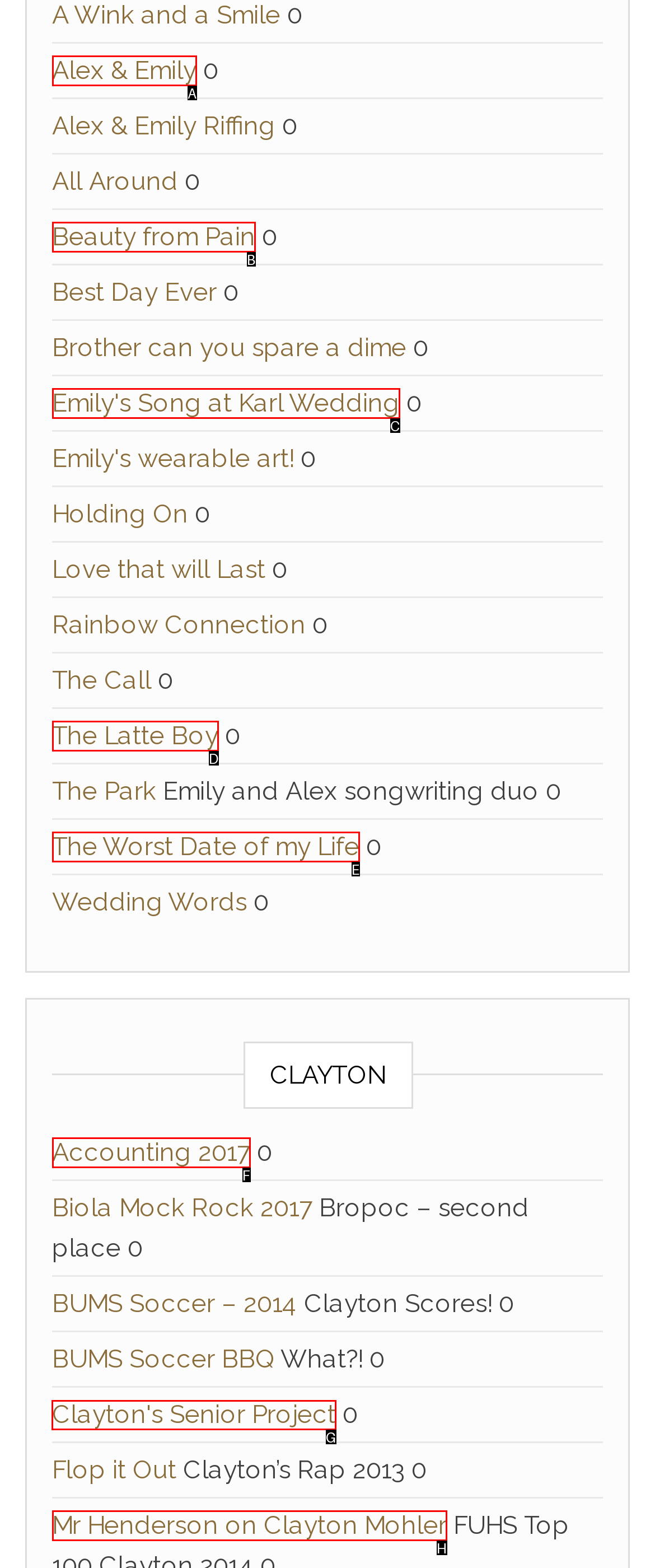Select the HTML element that needs to be clicked to carry out the task: View 'Clayton's Senior Project'
Provide the letter of the correct option.

G